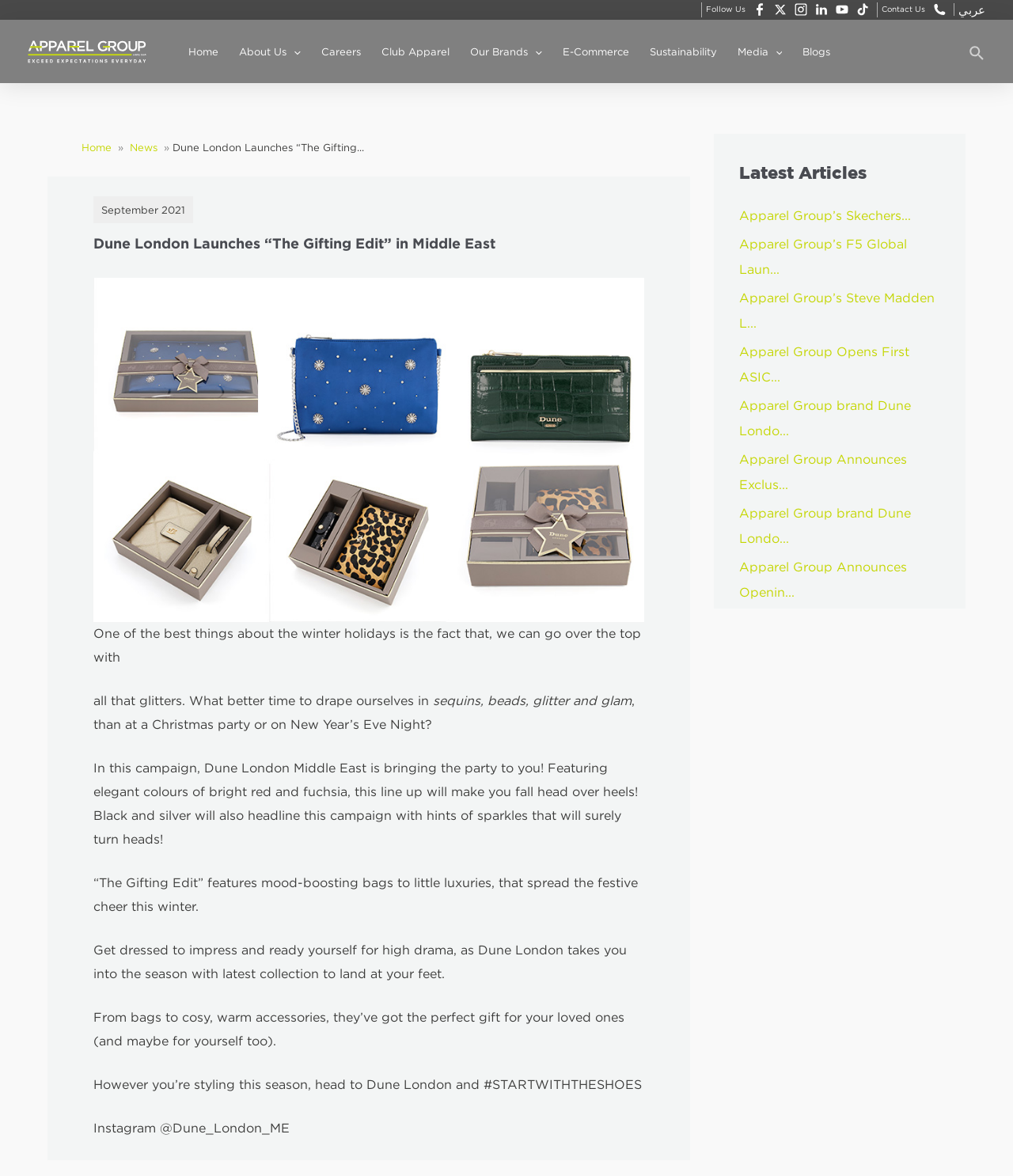Use the details in the image to answer the question thoroughly: 
What is the purpose of 'The Gifting Edit'?

The webpage mentions that '“The Gifting Edit” features mood-boosting bags to little luxuries, that spread the festive cheer this winter', indicating that the purpose of 'The Gifting Edit' is to spread festive cheer.